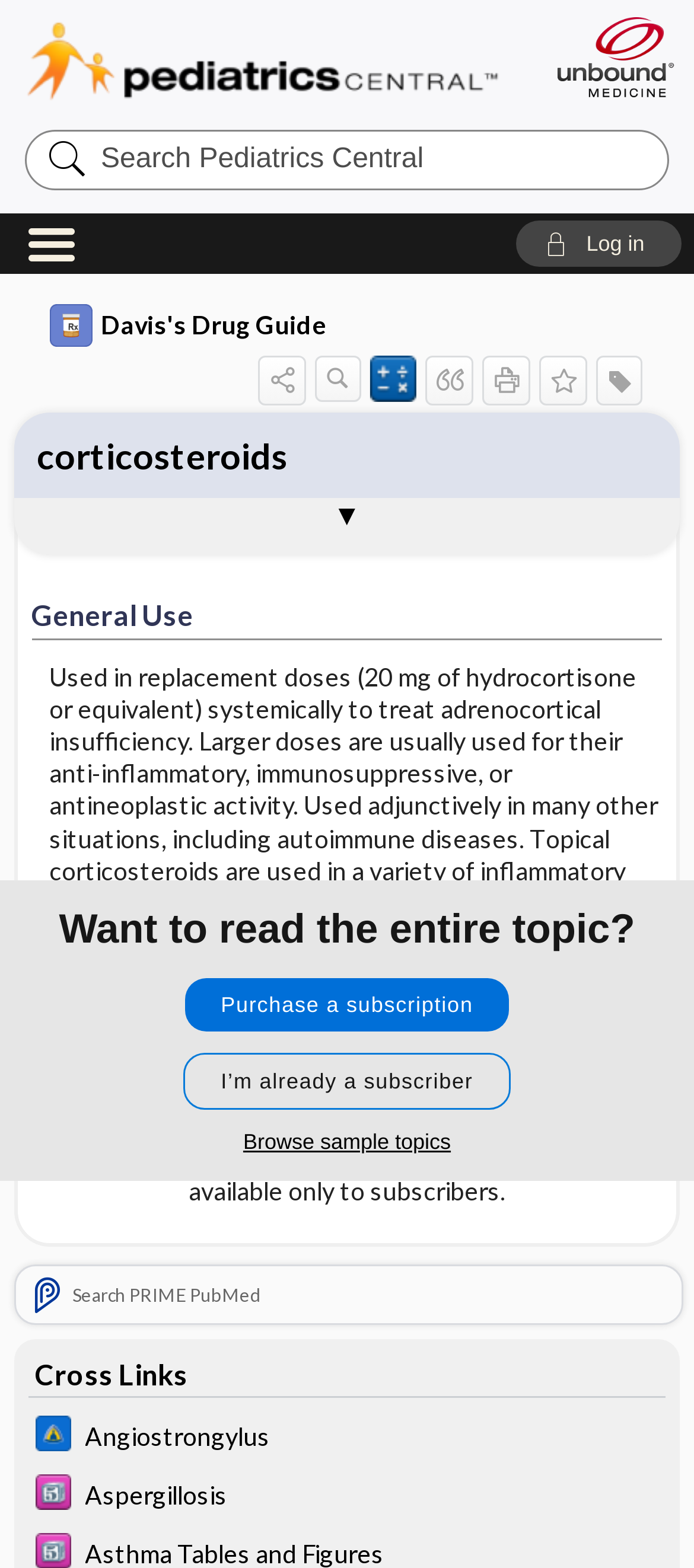Please give a succinct answer using a single word or phrase:
What is the name of the drug guide?

Davis's Drug Guide